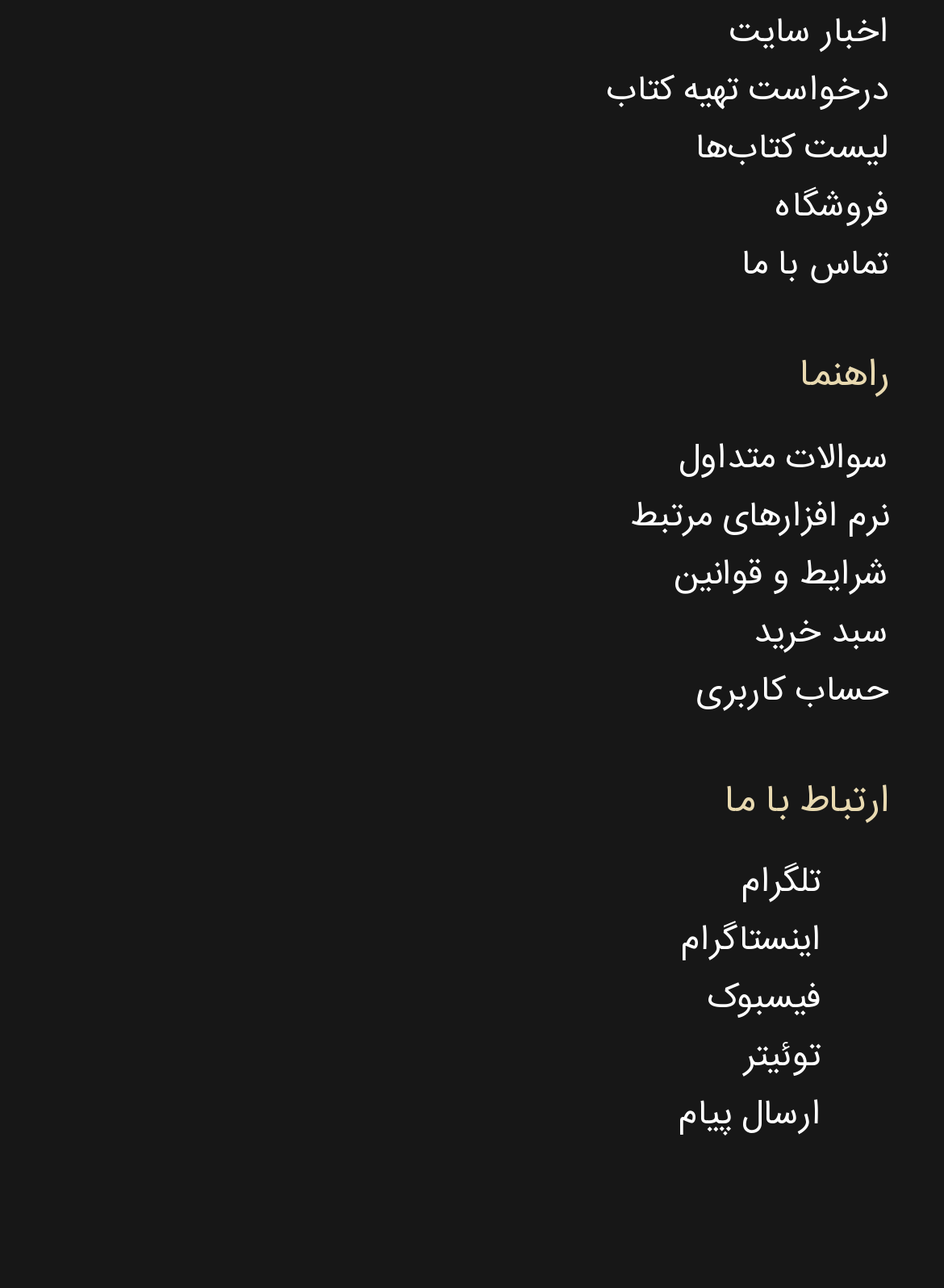Locate the UI element described as follows: "درخواست تهیه کتاب". Return the bounding box coordinates as four float numbers between 0 and 1 in the order [left, top, right, bottom].

[0.642, 0.049, 0.942, 0.094]